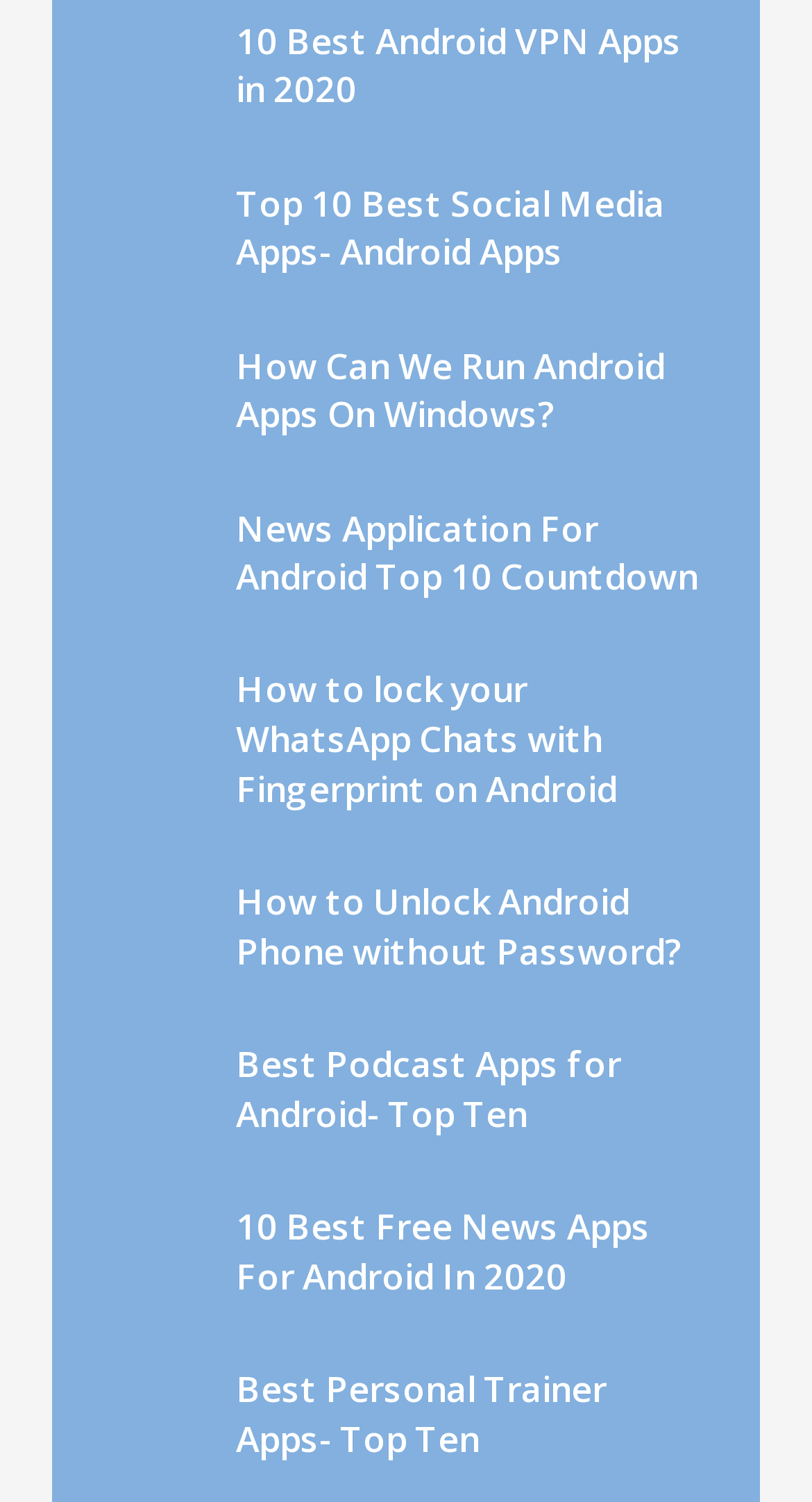Answer the question briefly using a single word or phrase: 
Are the articles listed in any particular order?

No